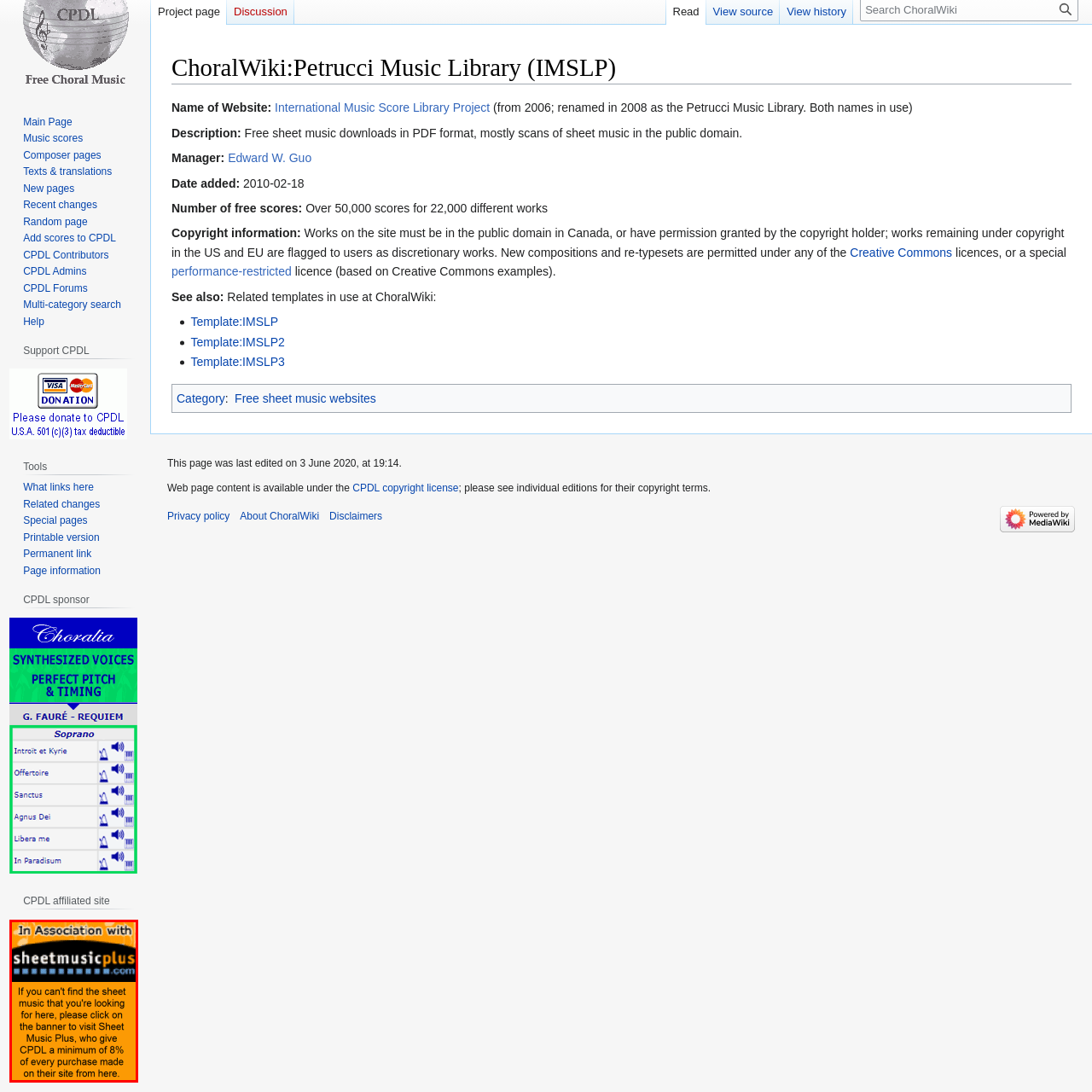Thoroughly describe the content of the image found within the red border.

This image features a promotional banner for "Sheet Music Plus," highlighting its association with the Choral Public Domain Library (CPDL). The banner emphasizes that if visitors are unable to find the sheet music they need on the CPDL site, they can click on the banner to explore the offerings on Sheet Music Plus. Notably, the banner indicates that Sheet Music Plus contributes a minimum of 8% of every purchase made through this link back to CPDL, supporting the library's mission to provide free access to choral and sheet music resources. The design includes vibrant colors and clear text to attract attention and encourage user engagement.